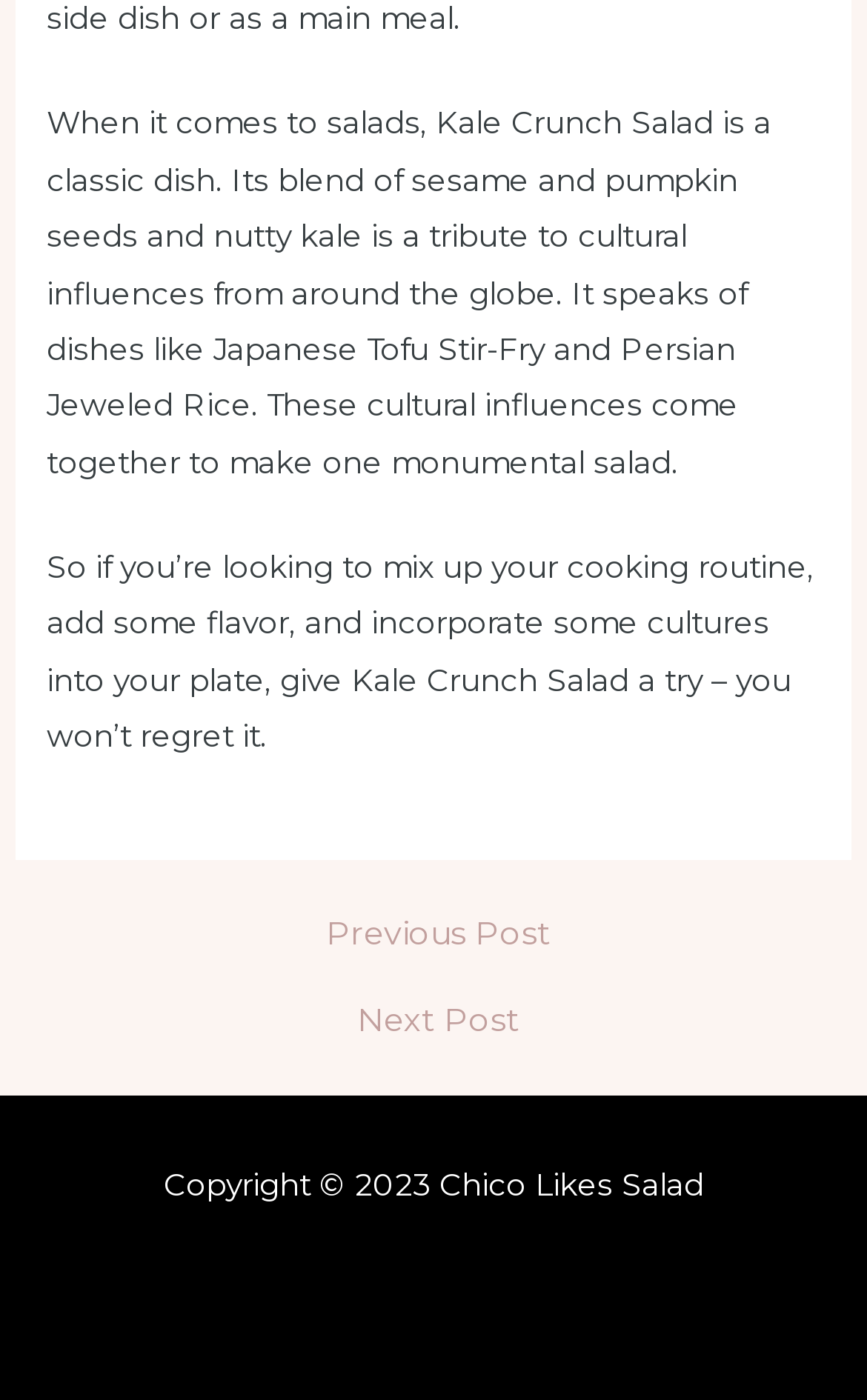Provide a brief response in the form of a single word or phrase:
What is the copyright year of the webpage?

2023